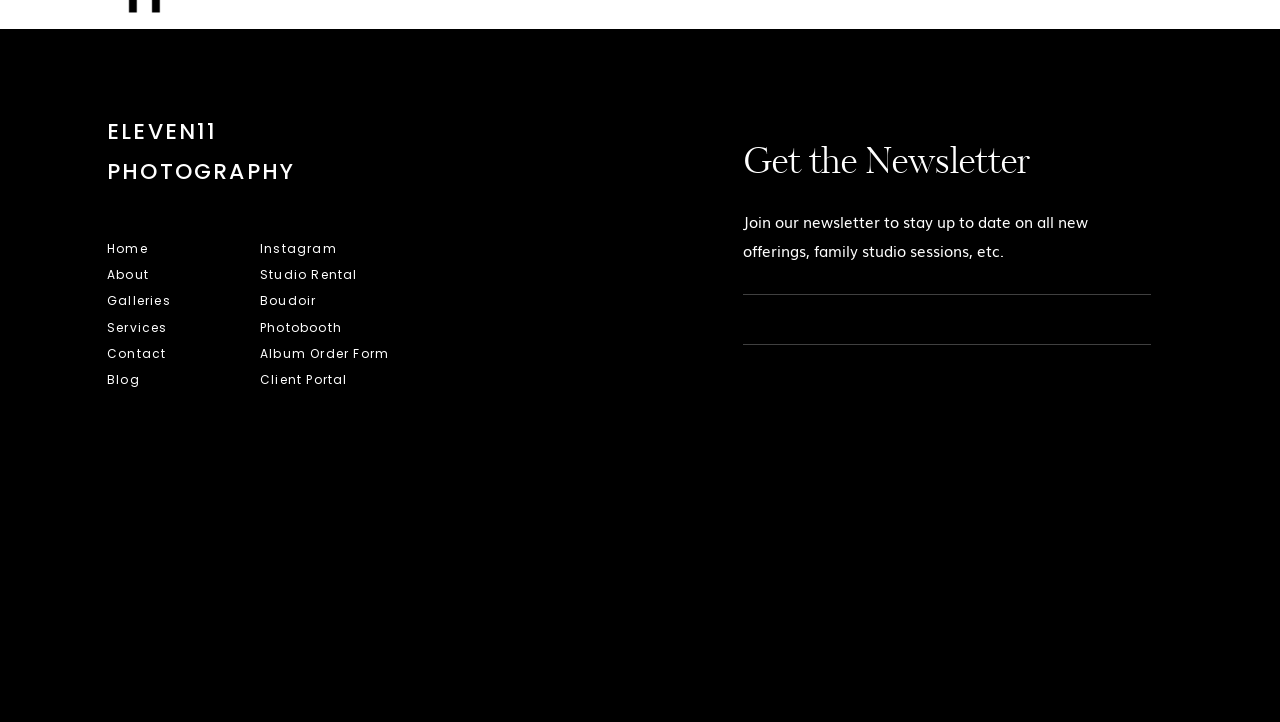What is the purpose of the 'Client Portal' link? Using the information from the screenshot, answer with a single word or phrase.

To access client information